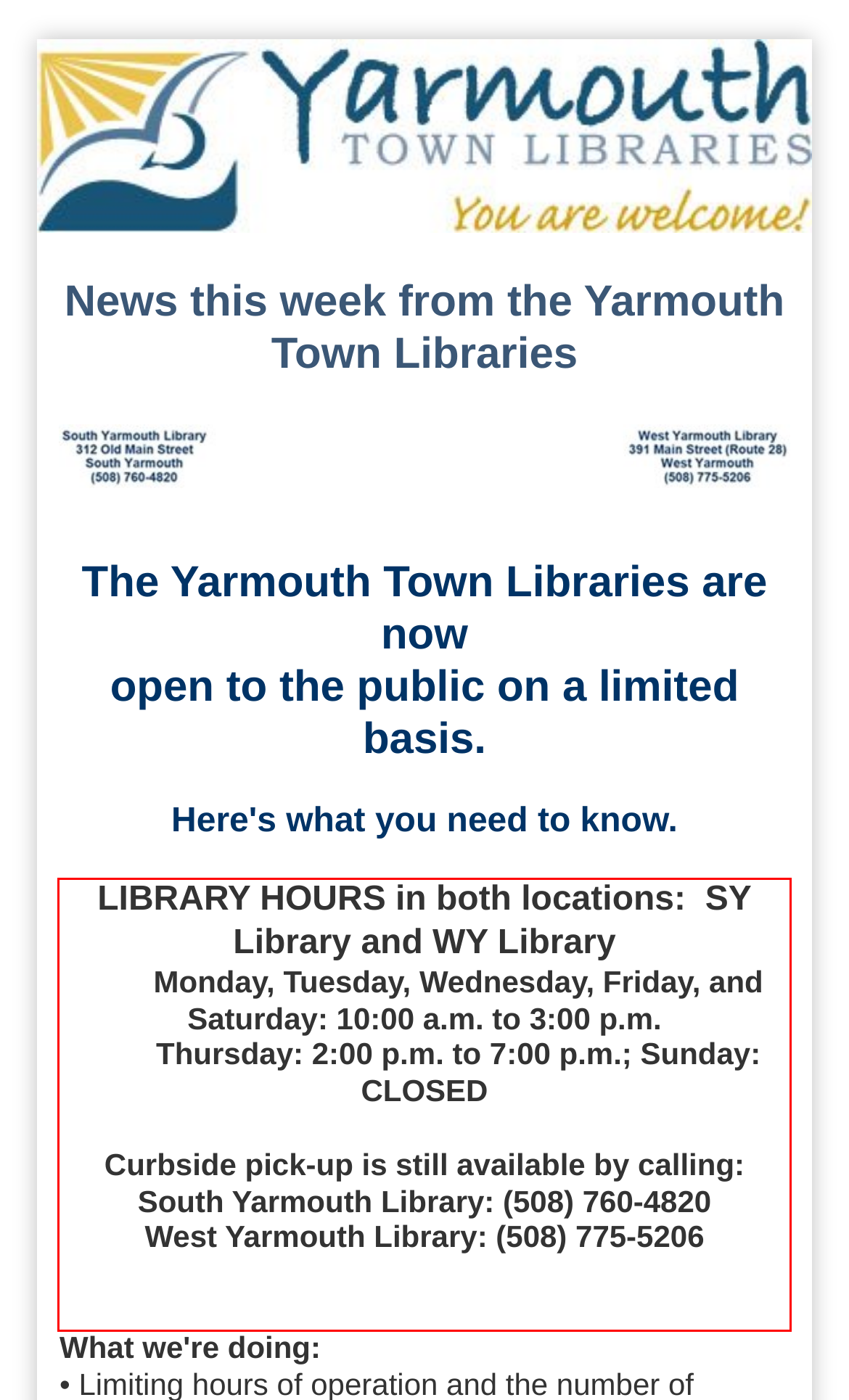You are provided with a screenshot of a webpage that includes a UI element enclosed in a red rectangle. Extract the text content inside this red rectangle.

LIBRARY HOURS in both locations: SY Library and WY Library Monday, Tuesday, Wednesday, Friday, and Saturday: 10:00 a.m. to 3:00 p.m. Thursday: 2:00 p.m. to 7:00 p.m.; Sunday: CLOSED Curbside pick-up is still available by calling: South Yarmouth Library: (508) 760-4820 West Yarmouth Library: (508) 775-5206